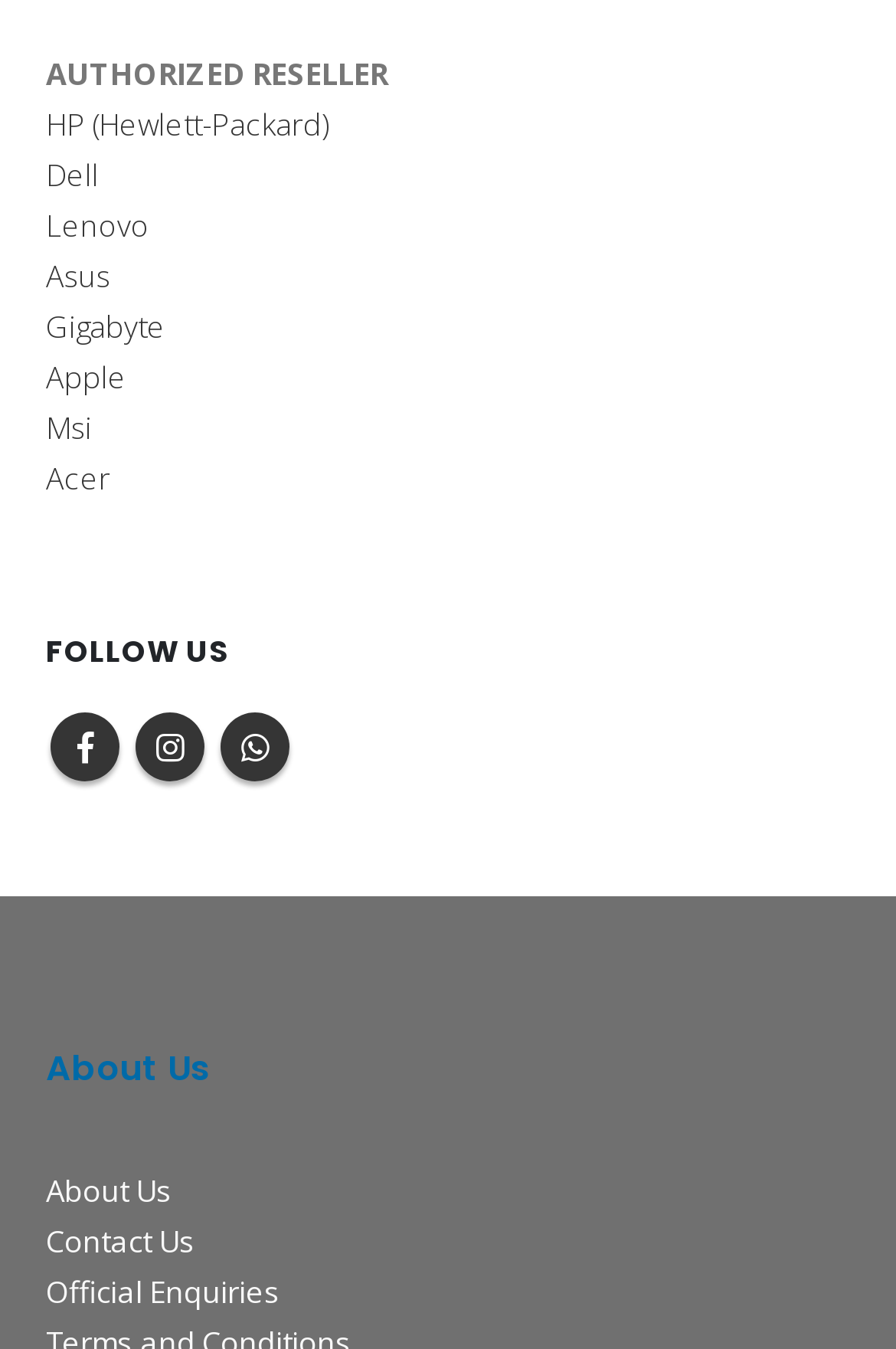Please find the bounding box coordinates of the element that must be clicked to perform the given instruction: "Learn more about Asus". The coordinates should be four float numbers from 0 to 1, i.e., [left, top, right, bottom].

[0.051, 0.19, 0.123, 0.221]